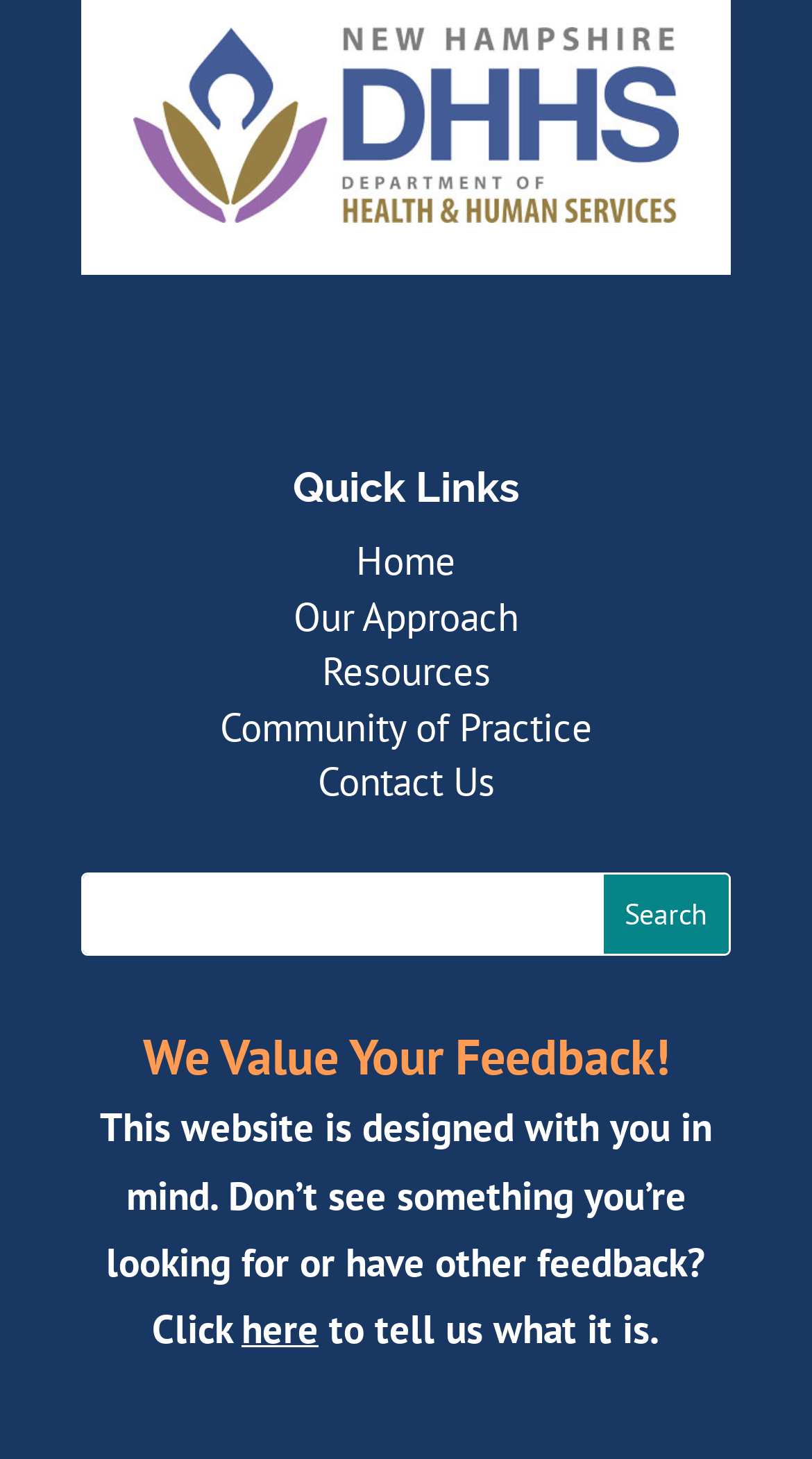From the details in the image, provide a thorough response to the question: What is the message below the search bar?

Below the search bar, there is a message that says 'We Value Your Feedback!' followed by a paragraph of text that encourages users to provide feedback if they don't see something they're looking for on the website.